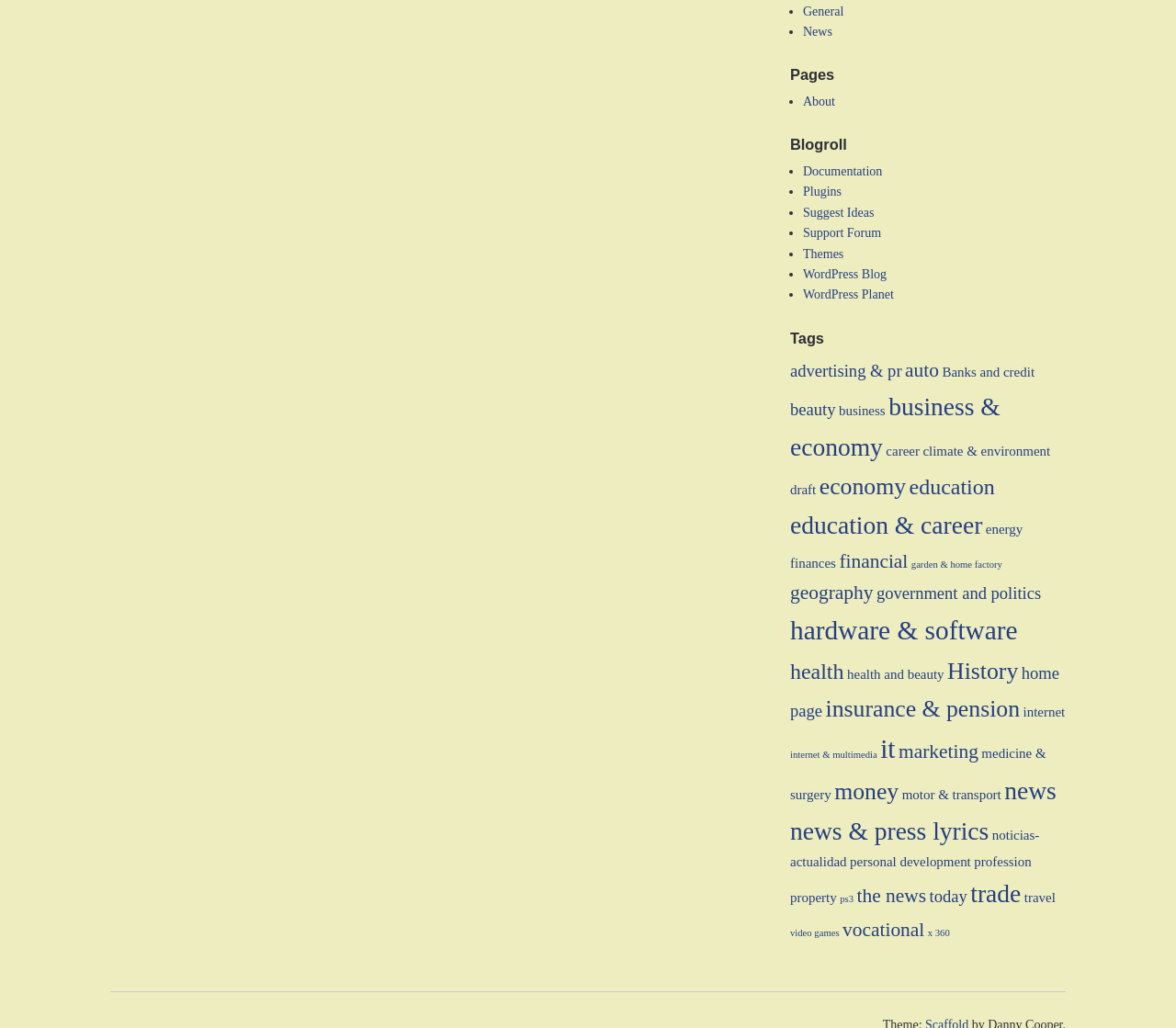Determine the bounding box coordinates for the clickable element required to fulfill the instruction: "Read 'advertising & pr' articles". Provide the coordinates as four float numbers between 0 and 1, i.e., [left, top, right, bottom].

[0.672, 0.352, 0.767, 0.37]